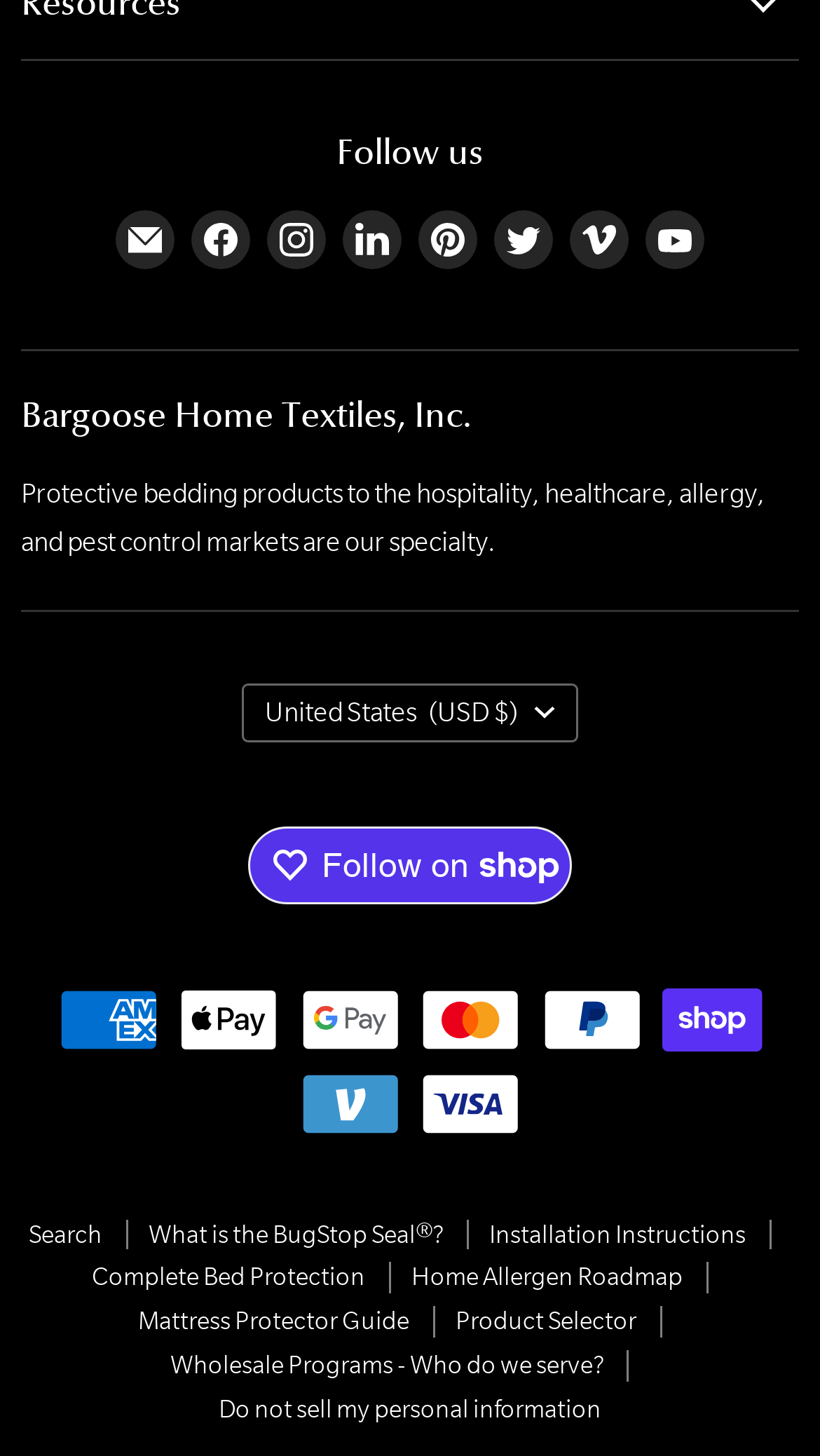Please identify the bounding box coordinates of the element that needs to be clicked to perform the following instruction: "contact Dr. Wolfgang Krischke".

None